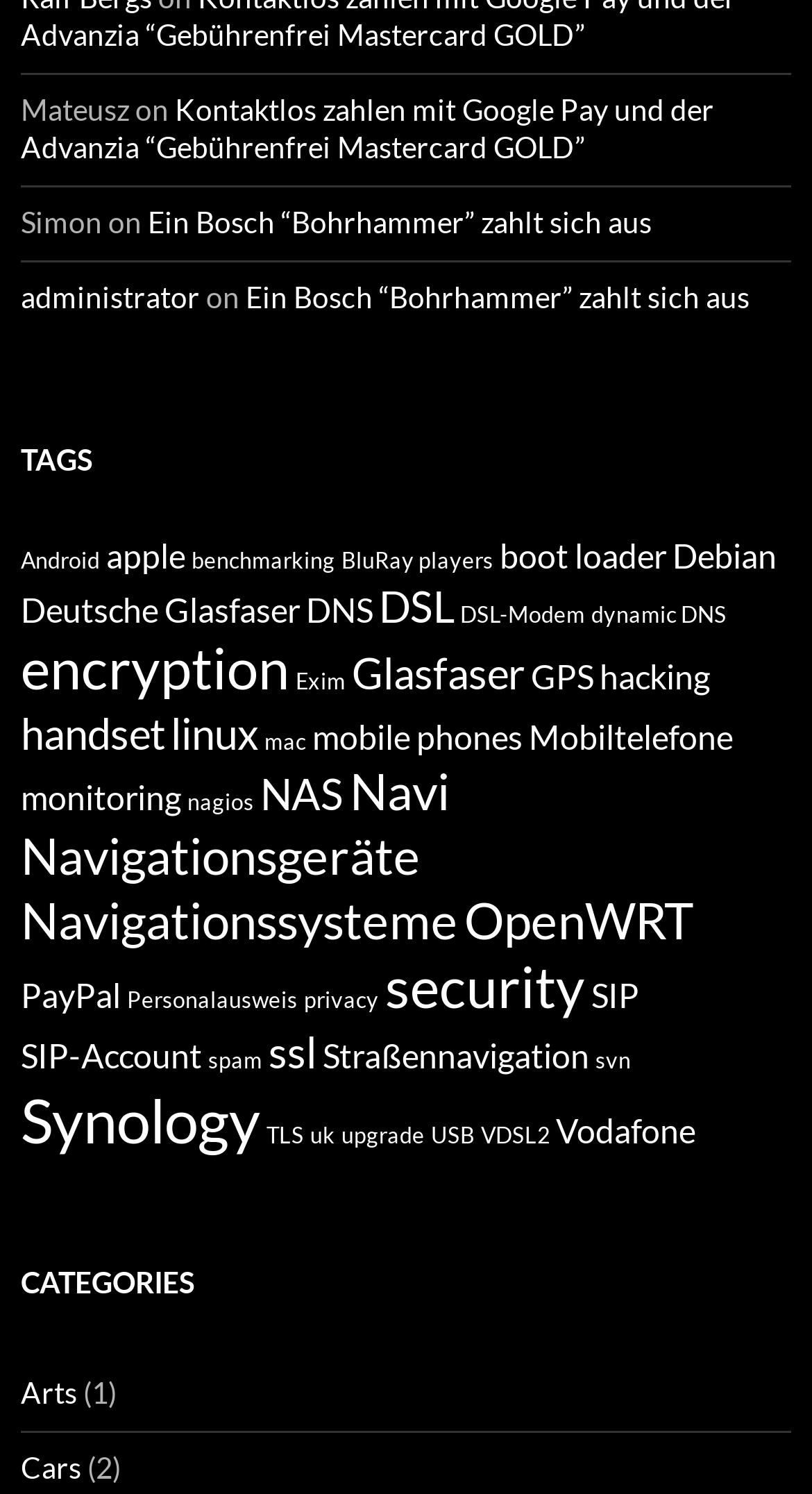Please indicate the bounding box coordinates for the clickable area to complete the following task: "Click on the link 'Synology (7 items)'". The coordinates should be specified as four float numbers between 0 and 1, i.e., [left, top, right, bottom].

[0.026, 0.724, 0.321, 0.773]